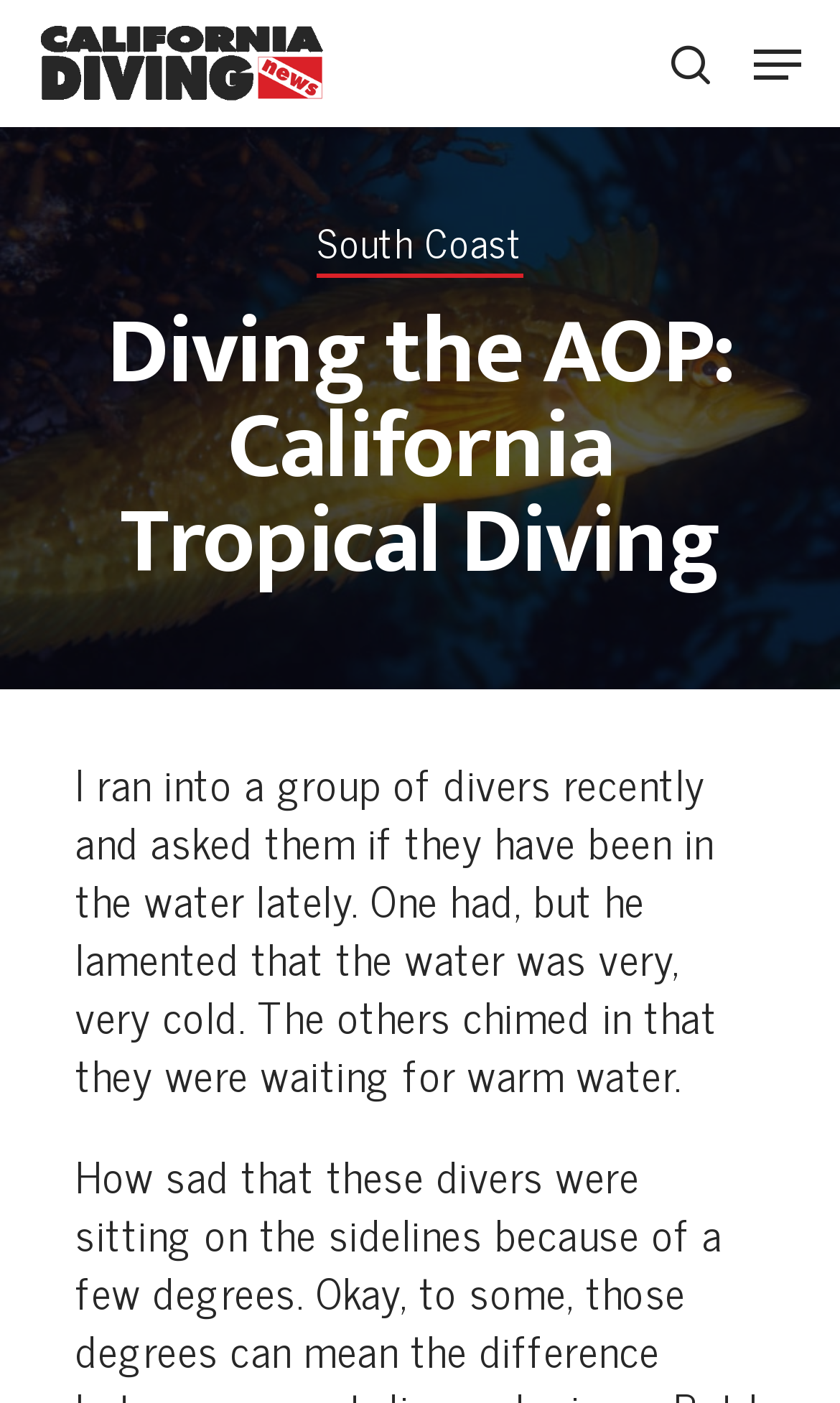What is the topic of the article?
Use the information from the screenshot to give a comprehensive response to the question.

I read the text of the article and found that it is about diving in California, specifically about the experience of a group of divers in the cold water.